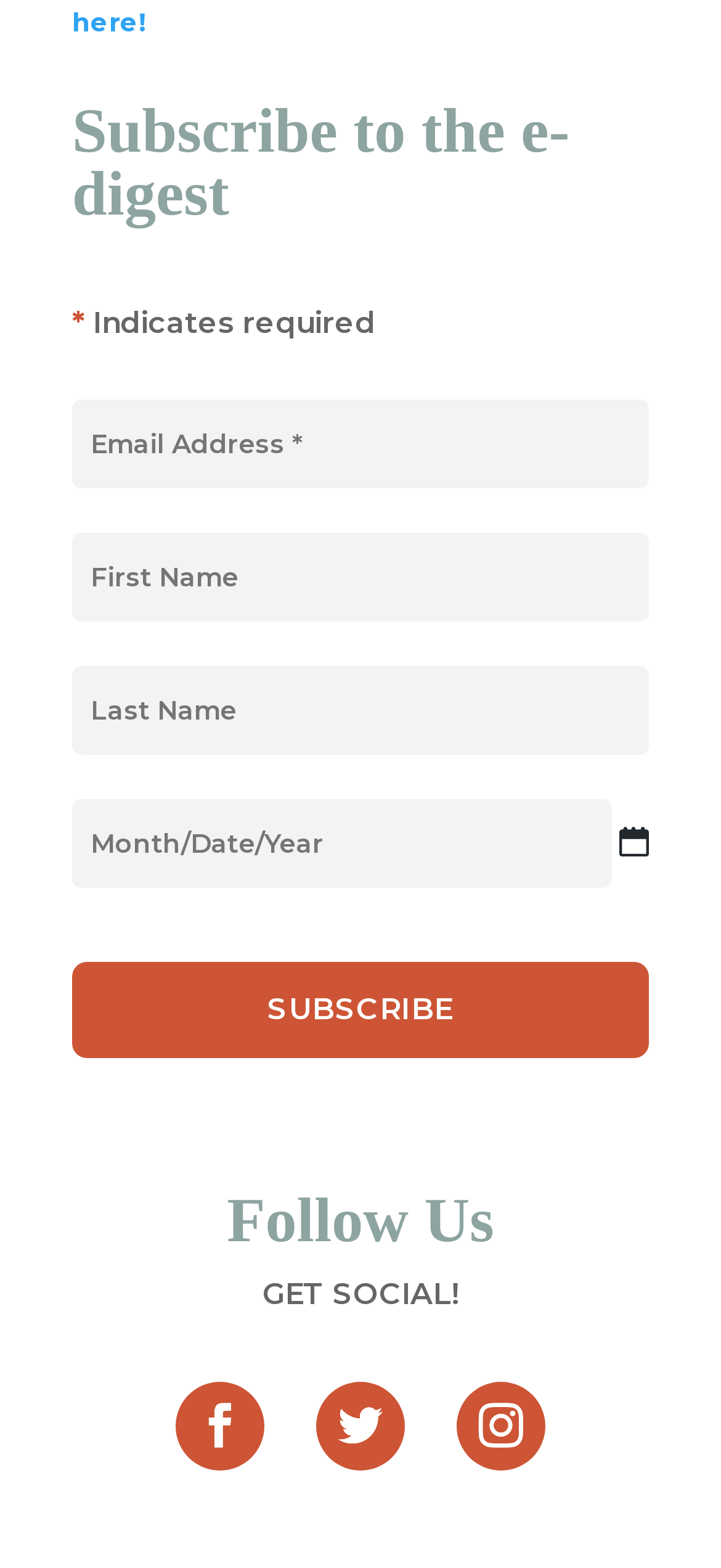Can you look at the image and give a comprehensive answer to the question:
How many social media links are available?

There are three social media links available, represented by icons, which are located below the 'Follow Us' heading.